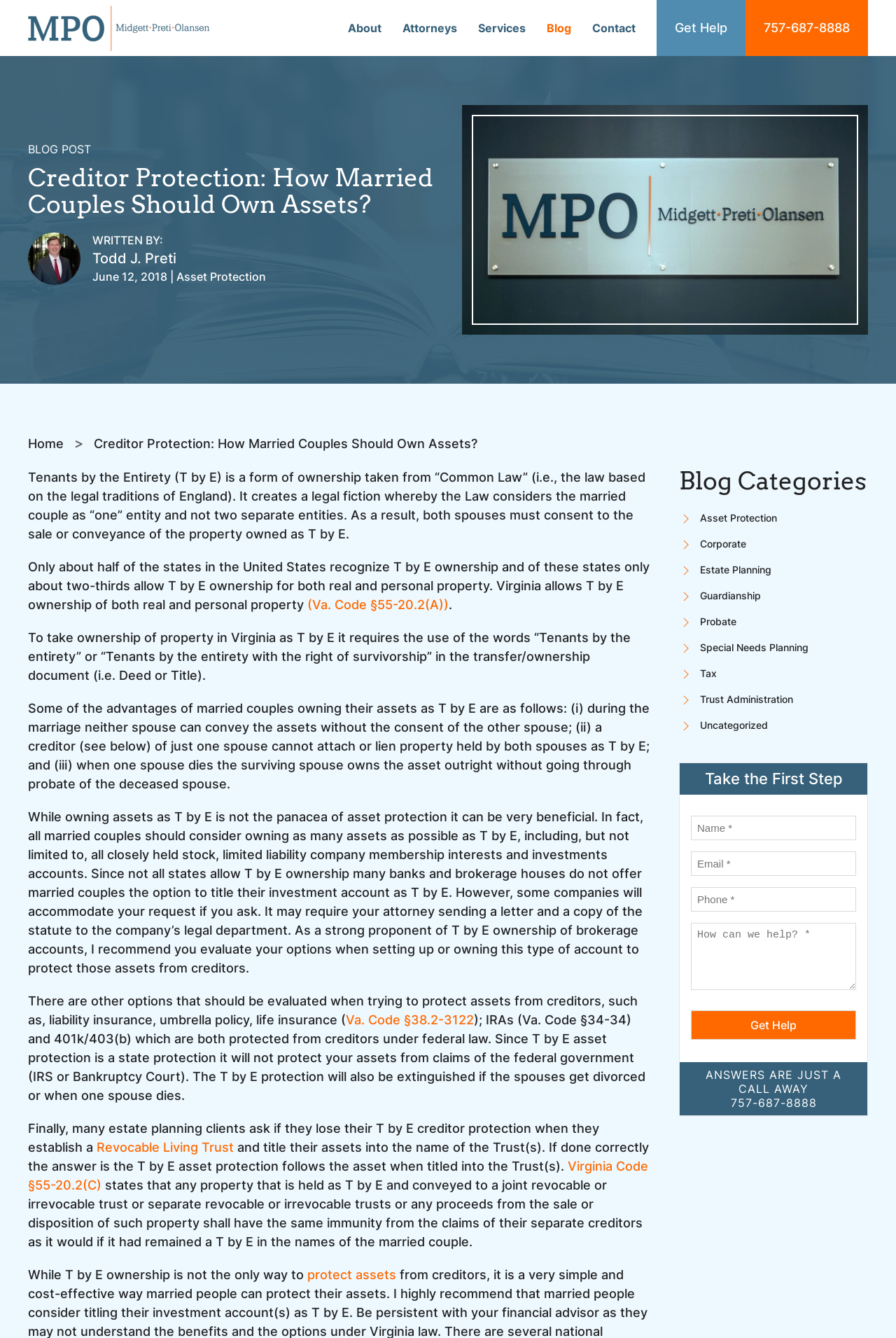What is the phone number to get help?
Answer the question with as much detail as you can, using the image as a reference.

The phone number to get help can be found at the bottom of the webpage, where it says 'Get Help' and provides the phone number '757-687-8888'.